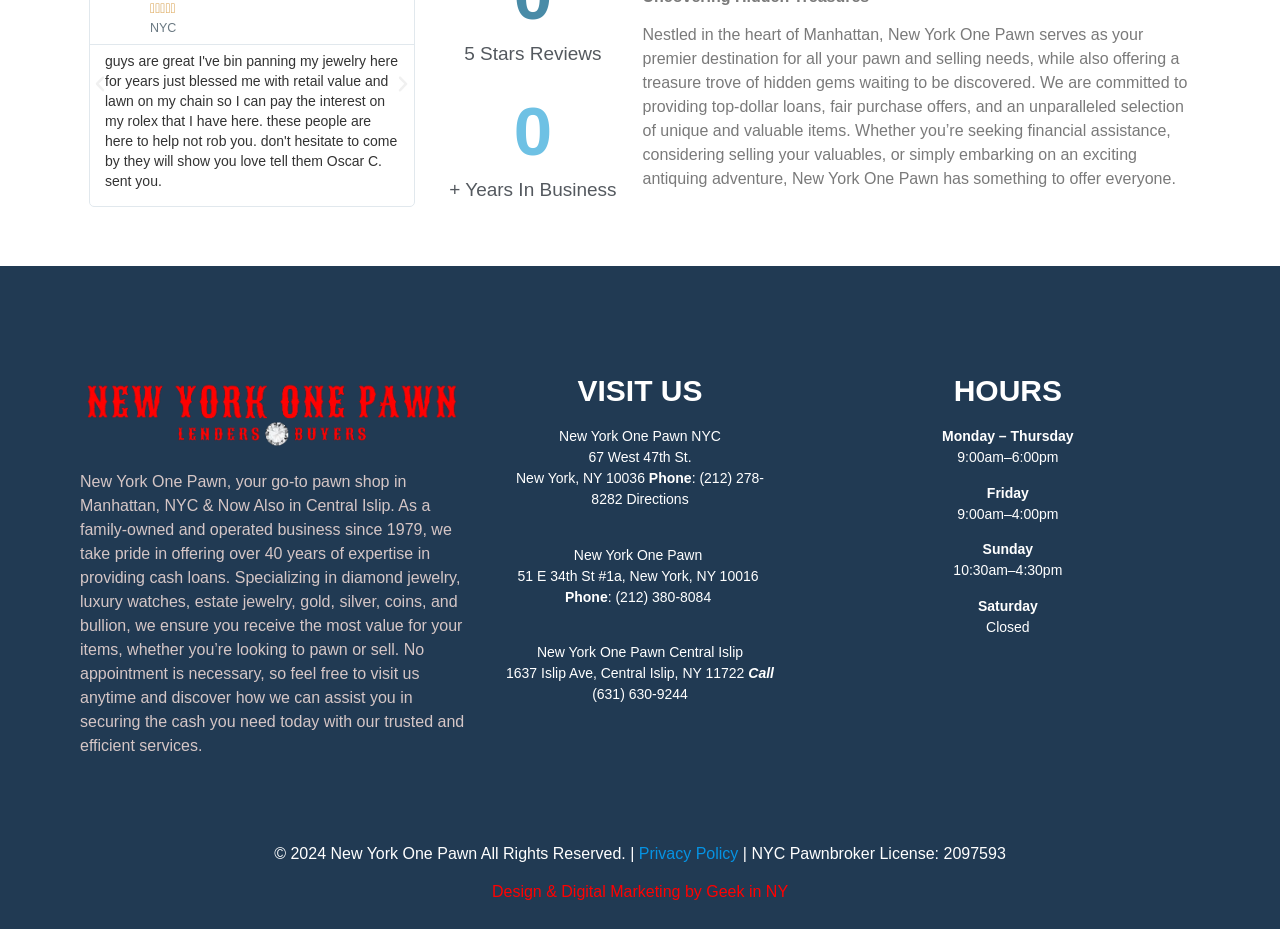Identify the bounding box coordinates for the element you need to click to achieve the following task: "Send an email to hello@devonshire.co.uk". Provide the bounding box coordinates as four float numbers between 0 and 1, in the form [left, top, right, bottom].

None